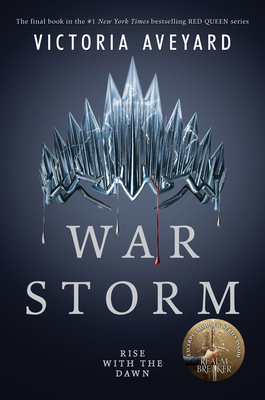Describe the scene depicted in the image with great detail.

The image showcases the cover of "War Storm," the concluding volume of the acclaimed *Red Queen* series by Victoria Aveyard, recognized as a #1 New York Times bestseller. The design features a striking silver crown, intricately designed, symbolizing power and conflict, set against a dark, moody background. Below the title "WAR STORM," the subtitle "Rise with the Dawn" hints at themes of revival and struggle. The cover also bears a commendation, indicating its status and relevance in the literary community. This visually captivating artwork sets the tone for an epic conclusion to Mare Barrow's journey, promising intense battles and emotional revelations.